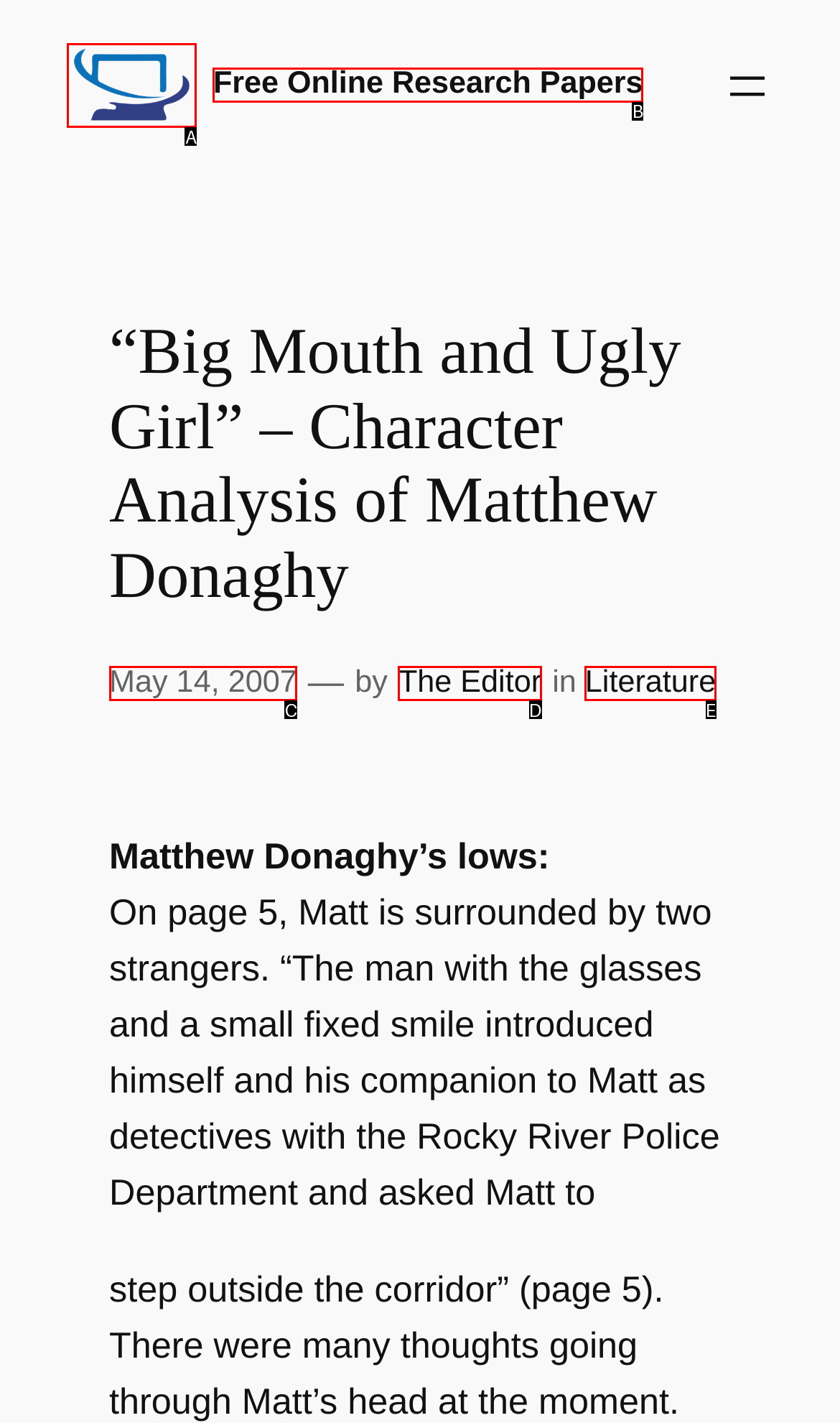Please select the letter of the HTML element that fits the description: May 14, 2007. Answer with the option's letter directly.

C